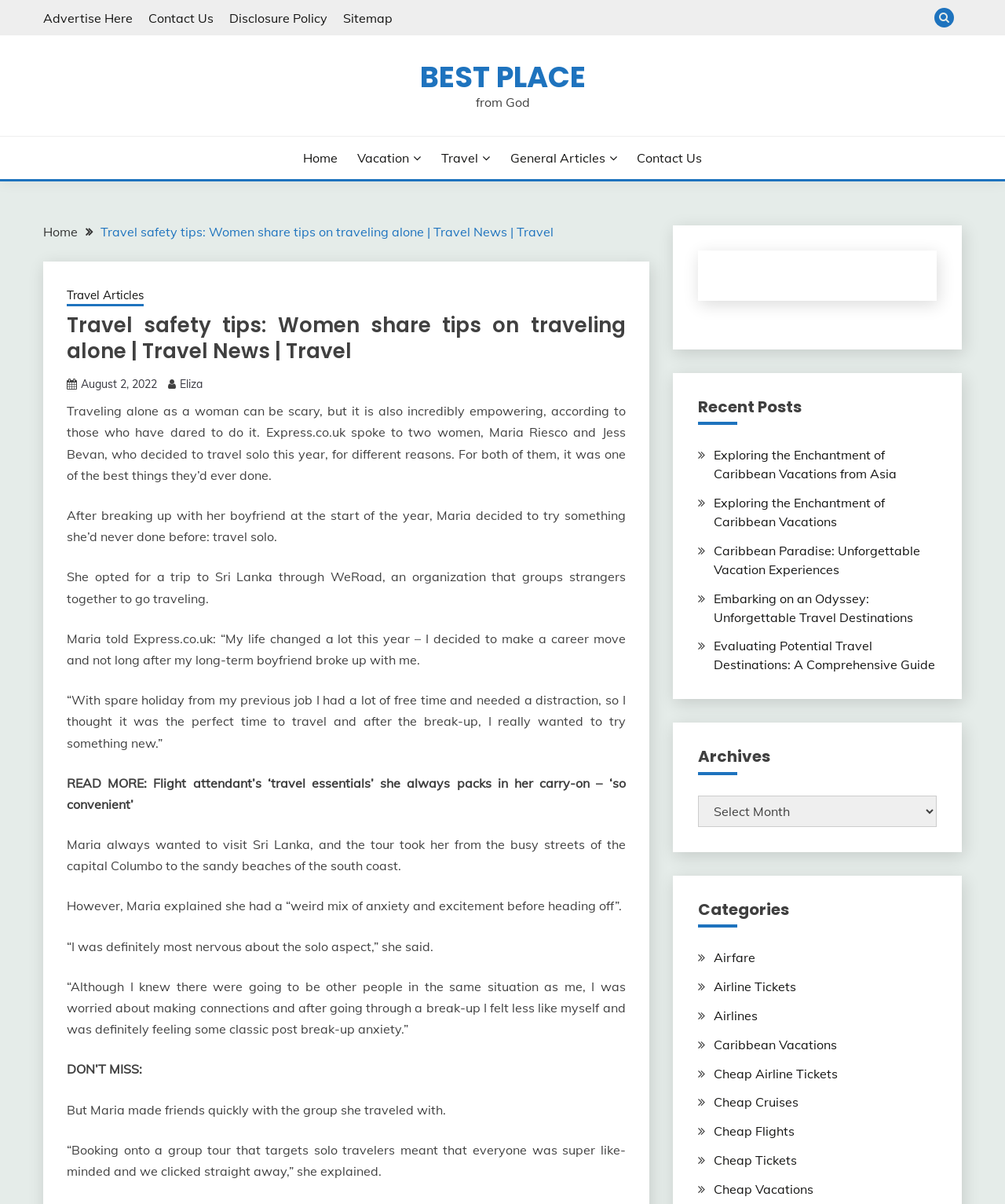Find and extract the text of the primary heading on the webpage.

Travel safety tips: Women share tips on traveling alone | Travel News | Travel